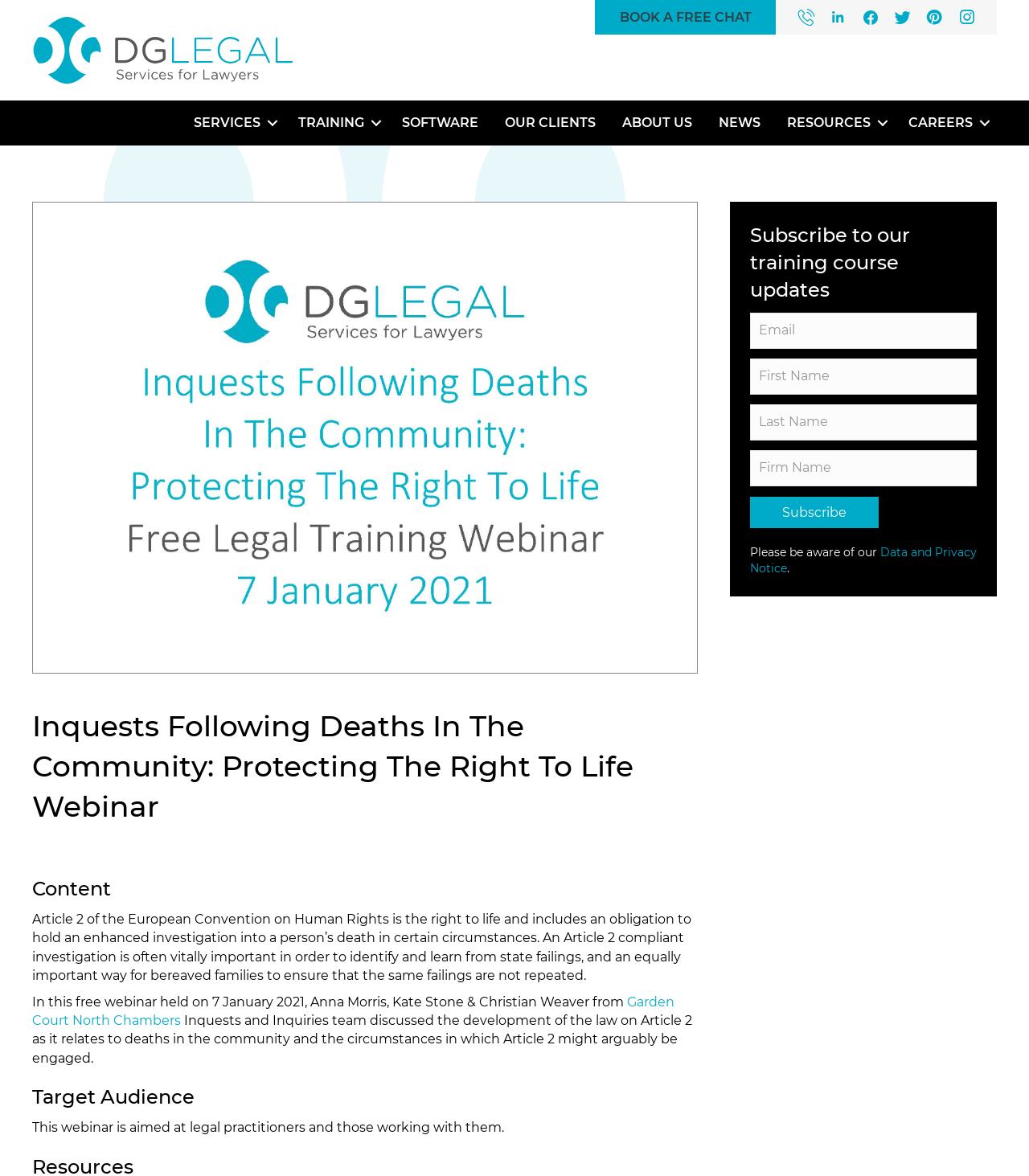Pinpoint the bounding box coordinates of the area that must be clicked to complete this instruction: "Visit the WordPress website".

None